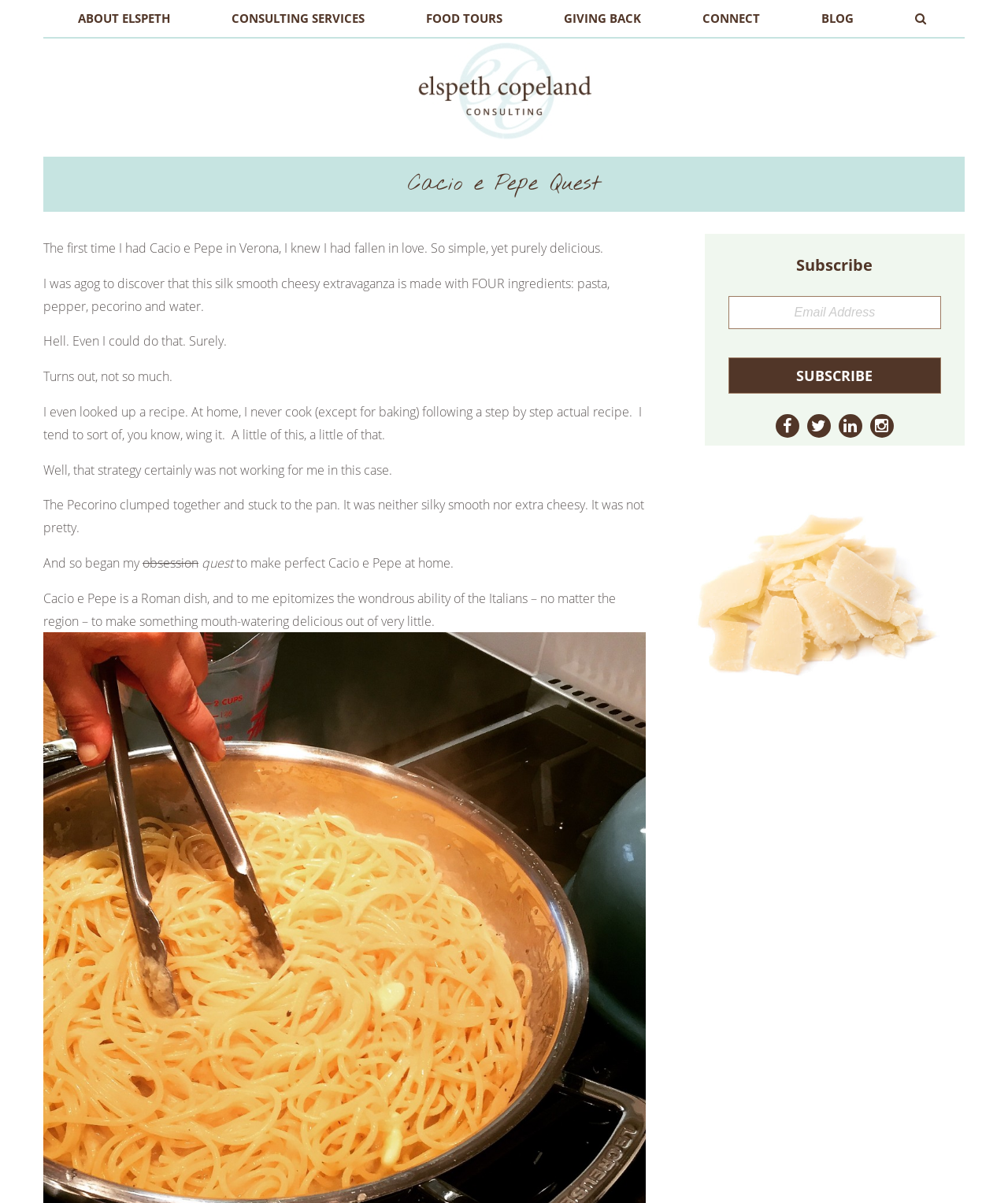Offer an extensive depiction of the webpage and its key elements.

This webpage is about the author's quest to make perfect Cacio e Pepe at home. At the top, there is a navigation menu with 8 links, including "ABOUT ELSPETH", "CONSULTING SERVICES", "FOOD TOURS", and "BLOG". Below the navigation menu, there is a link to "Elspeth Copeland Consulting" and a heading that reads "Cacio e Pepe Quest".

The main content of the page is a series of paragraphs that describe the author's experience with Cacio e Pepe, including their first time trying it in Verona, their initial failed attempts to make it at home, and their subsequent obsession with perfecting the recipe. The text is divided into 11 paragraphs, with some of them being quite short.

To the right of the main content, there is a complementary section that takes up about a third of the page. This section contains a heading that reads "Subscribe", a text box to enter an email address, a "Subscribe" button, and four social media links. Below the subscription section, there is an image that spans the width of the complementary section.

Overall, the webpage has a clean and simple layout, with a focus on the author's story and a call to action to subscribe to their content.